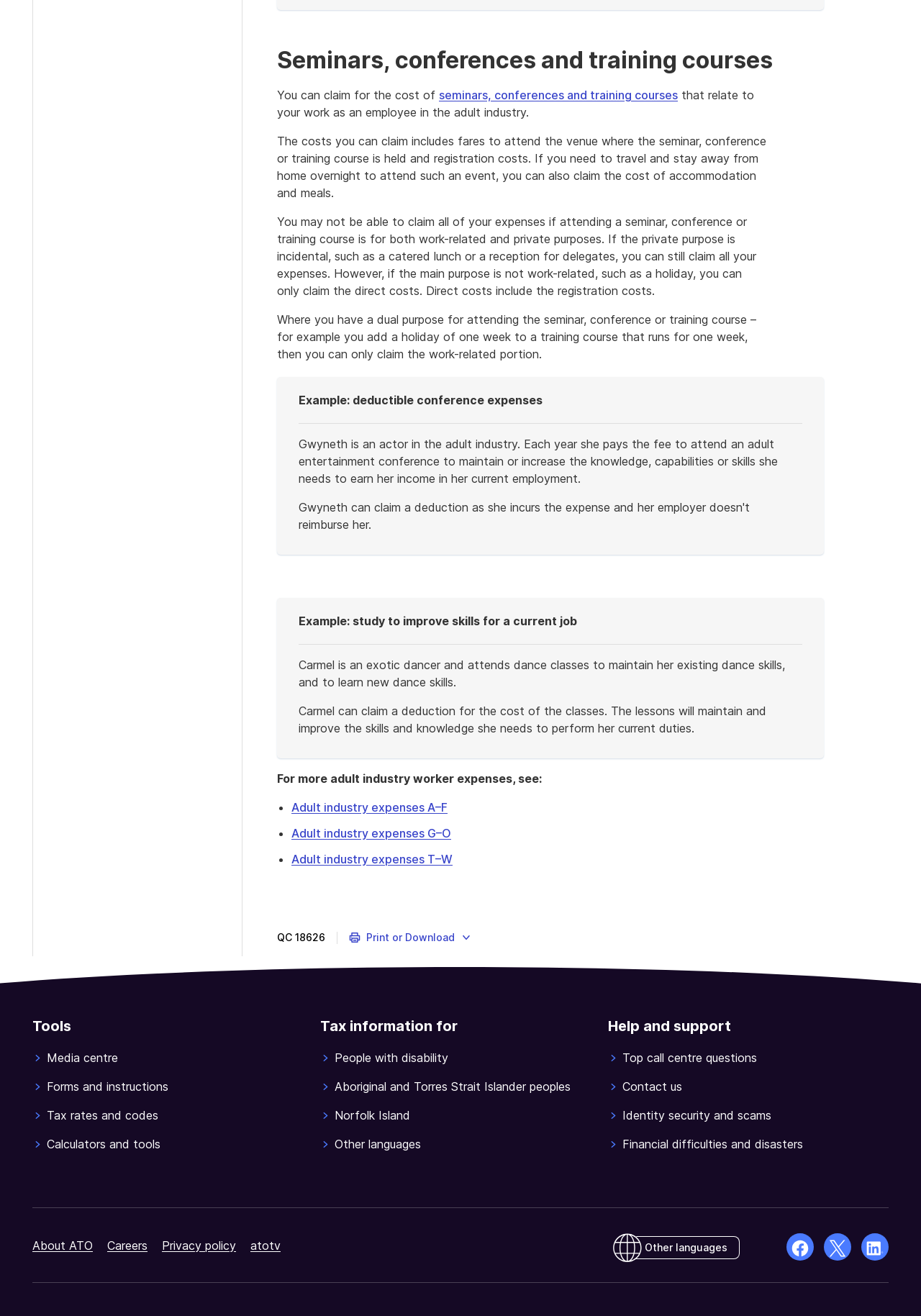What type of industry is discussed on this webpage?
Please use the visual content to give a single word or phrase answer.

Adult industry